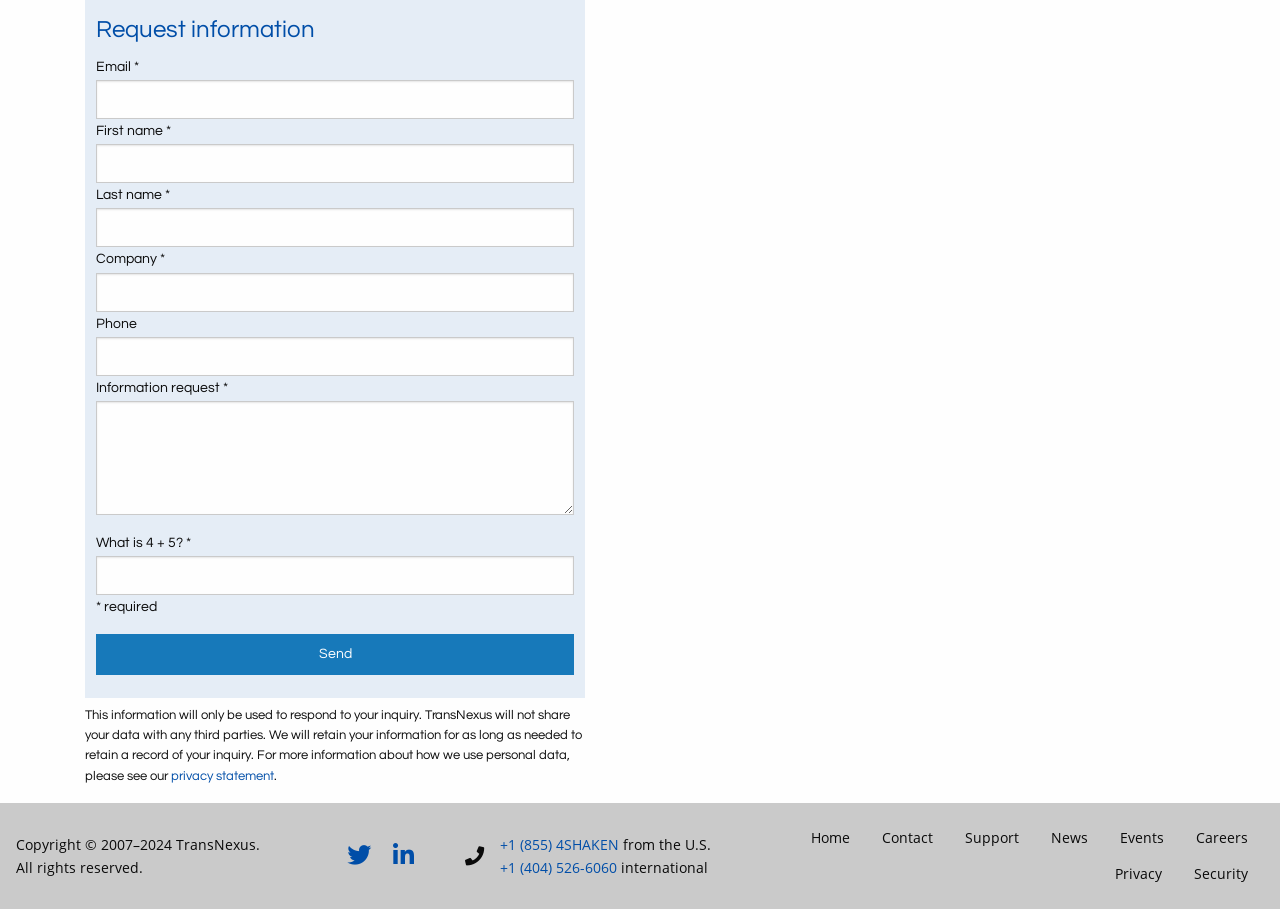Provide a short answer using a single word or phrase for the following question: 
What is the company's policy on personal data?

Not shared with third parties